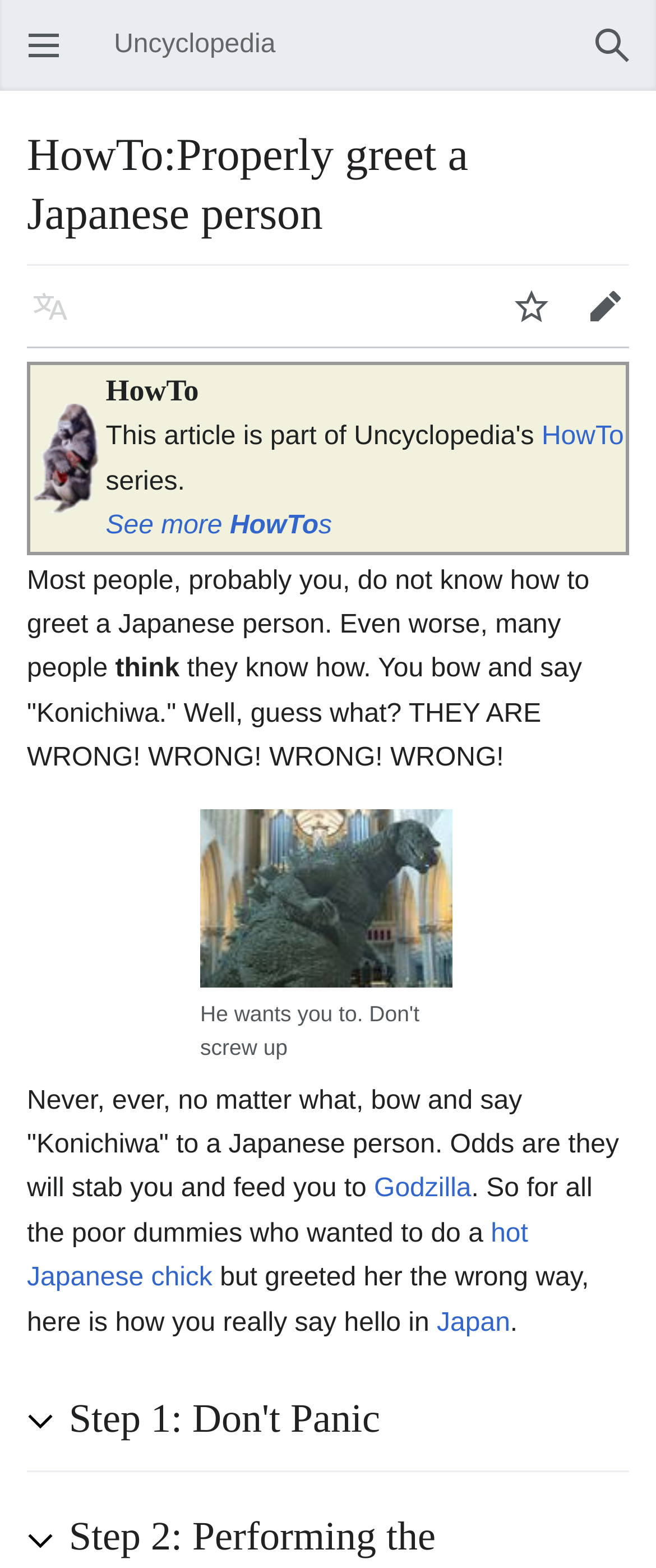Summarize the webpage with intricate details.

This webpage is about properly greeting a Japanese person. At the top left, there is a button to open the main menu. Next to it, there is a label with the same text. On the top right, there is a navigation section with buttons for searching, selecting a language, watching, and editing.

Below the navigation section, there is a heading that displays the title of the webpage, "HowTo: Properly greet a Japanese person". Underneath the heading, there is a table with two rows. The first row contains a link, and the second row has a cell with a description of the HowTo series and two links, "HowTo" and "See more HowTos".

The main content of the webpage starts with a paragraph of text that explains how most people do not know how to greet a Japanese person. The text is divided into several sections, with some words or phrases emphasized. The text continues to explain that bowing and saying "Konichiwa" is not the correct way to greet a Japanese person.

There are several links embedded in the text, including one to "Godzilla", "hot Japanese chick", and "Japan". The text also provides guidance on how to properly say hello in Japan.

Finally, there is a heading "Step 1: Don't Panic" at the bottom of the page, which is a collapsible section that can be expanded by clicking on the button next to it.